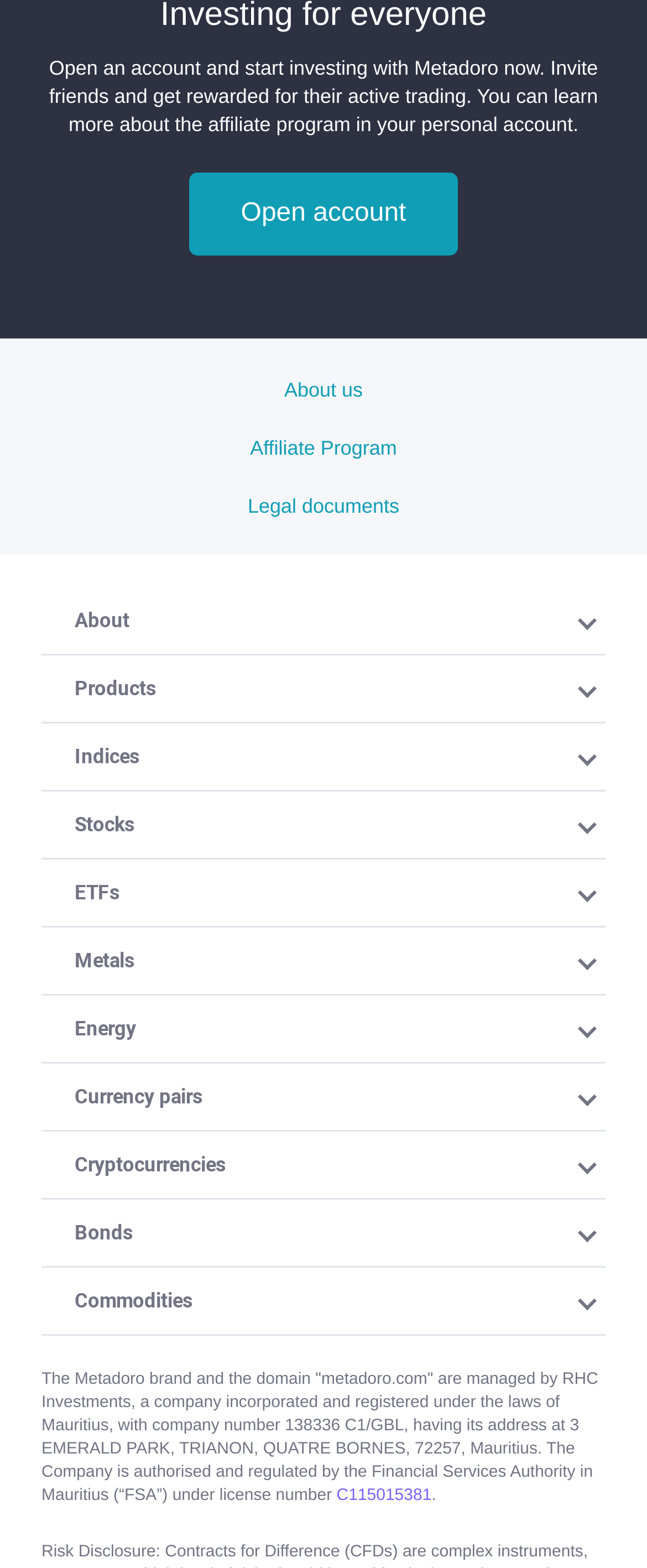Use the details in the image to answer the question thoroughly: 
What is the company number of RHC Investments?

I found the company number in the text at the bottom of the page, which states that RHC Investments is a company incorporated and registered under the laws of Mauritius, with company number 138336 C1/GBL.